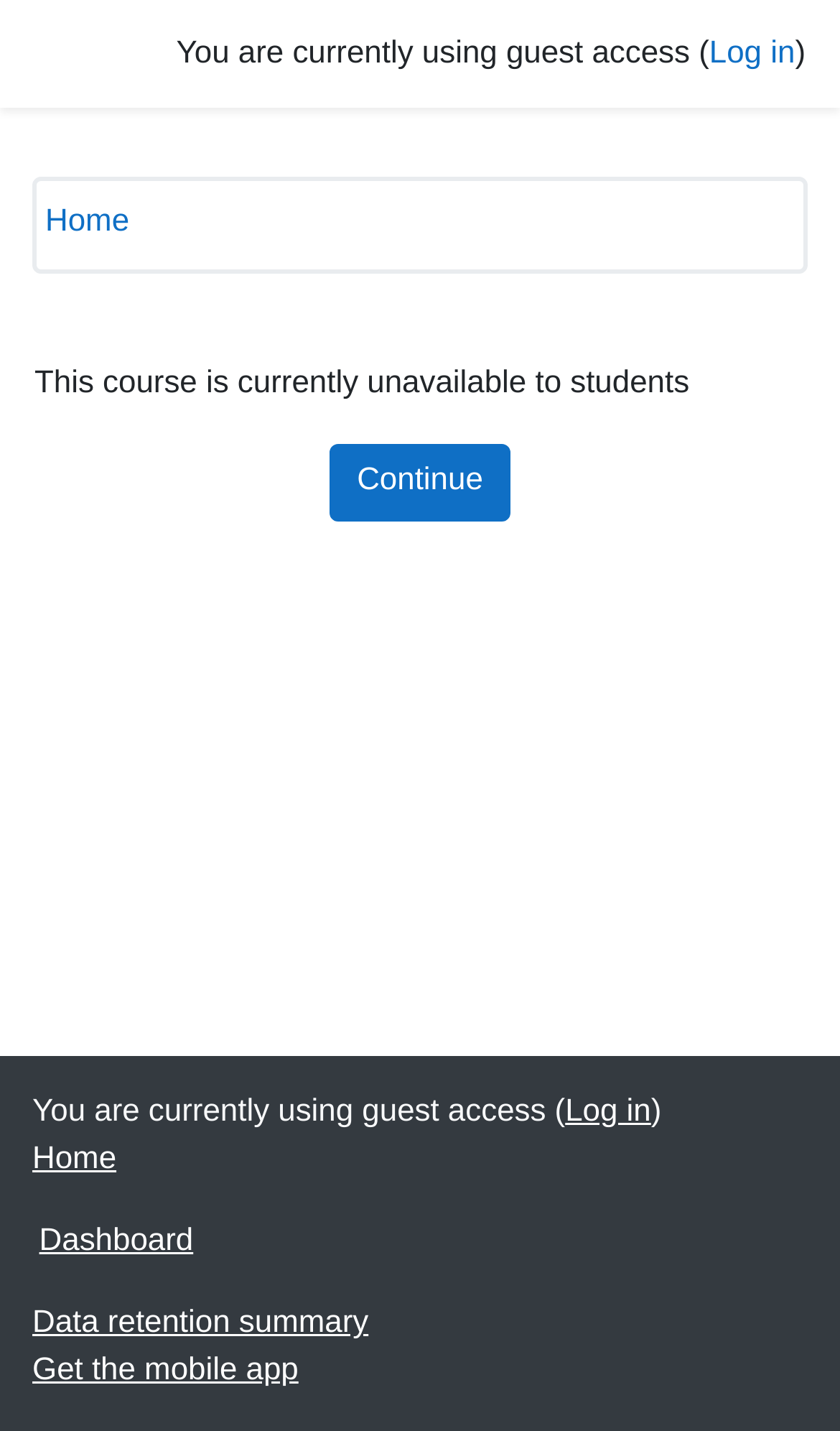Please indicate the bounding box coordinates of the element's region to be clicked to achieve the instruction: "Log in". Provide the coordinates as four float numbers between 0 and 1, i.e., [left, top, right, bottom].

[0.844, 0.026, 0.946, 0.05]